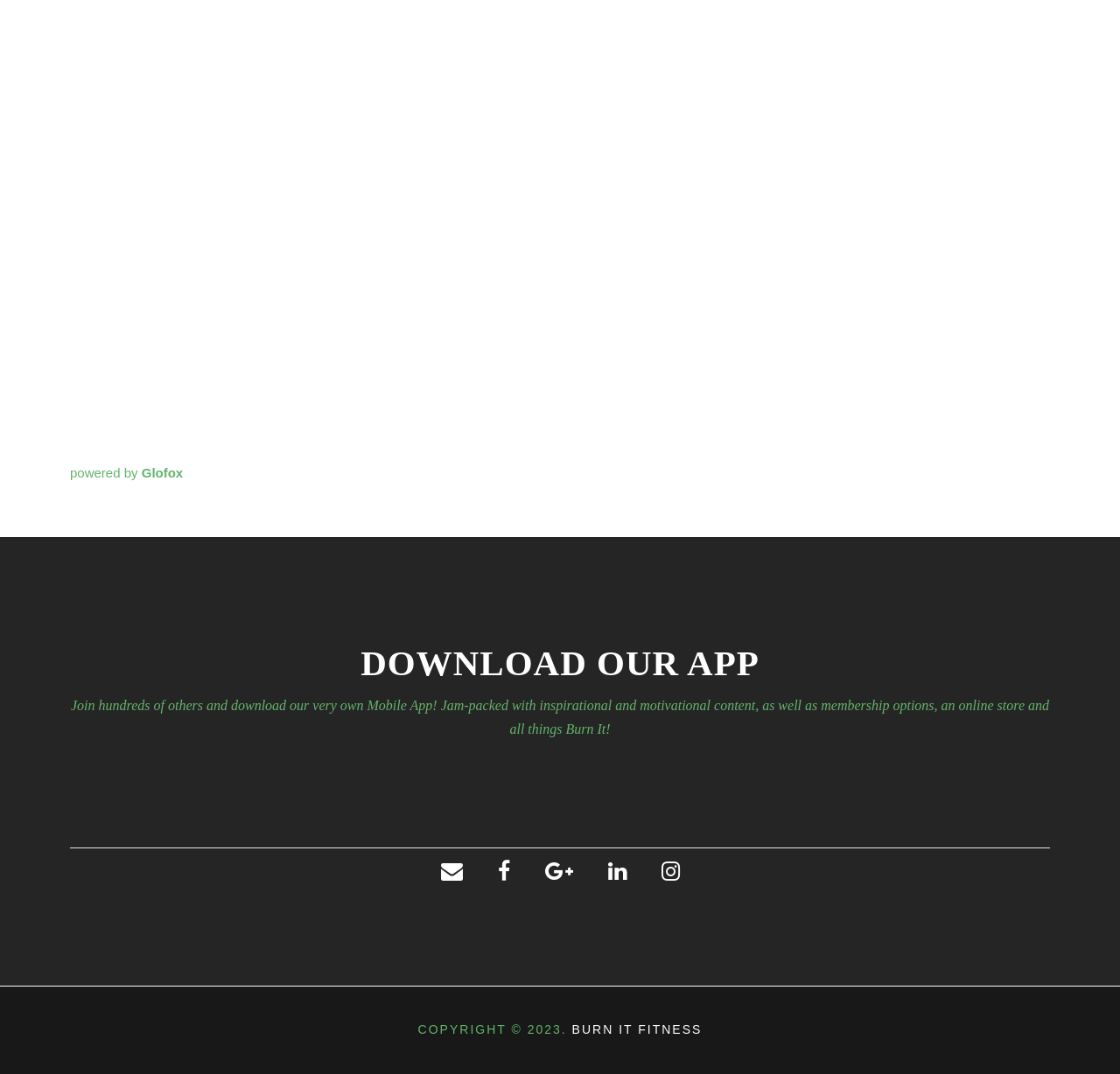What is the text of the static text below the main heading?
Please provide a comprehensive answer based on the visual information in the image.

The static text is located below the main heading, with a bounding box coordinate of [0.063, 0.65, 0.937, 0.686]. The text of the static text is 'Join hundreds of others and download our very own Mobile App! Jam-packed with inspirational and motivational content, as well as membership options, an online store and all things Burn It!'.